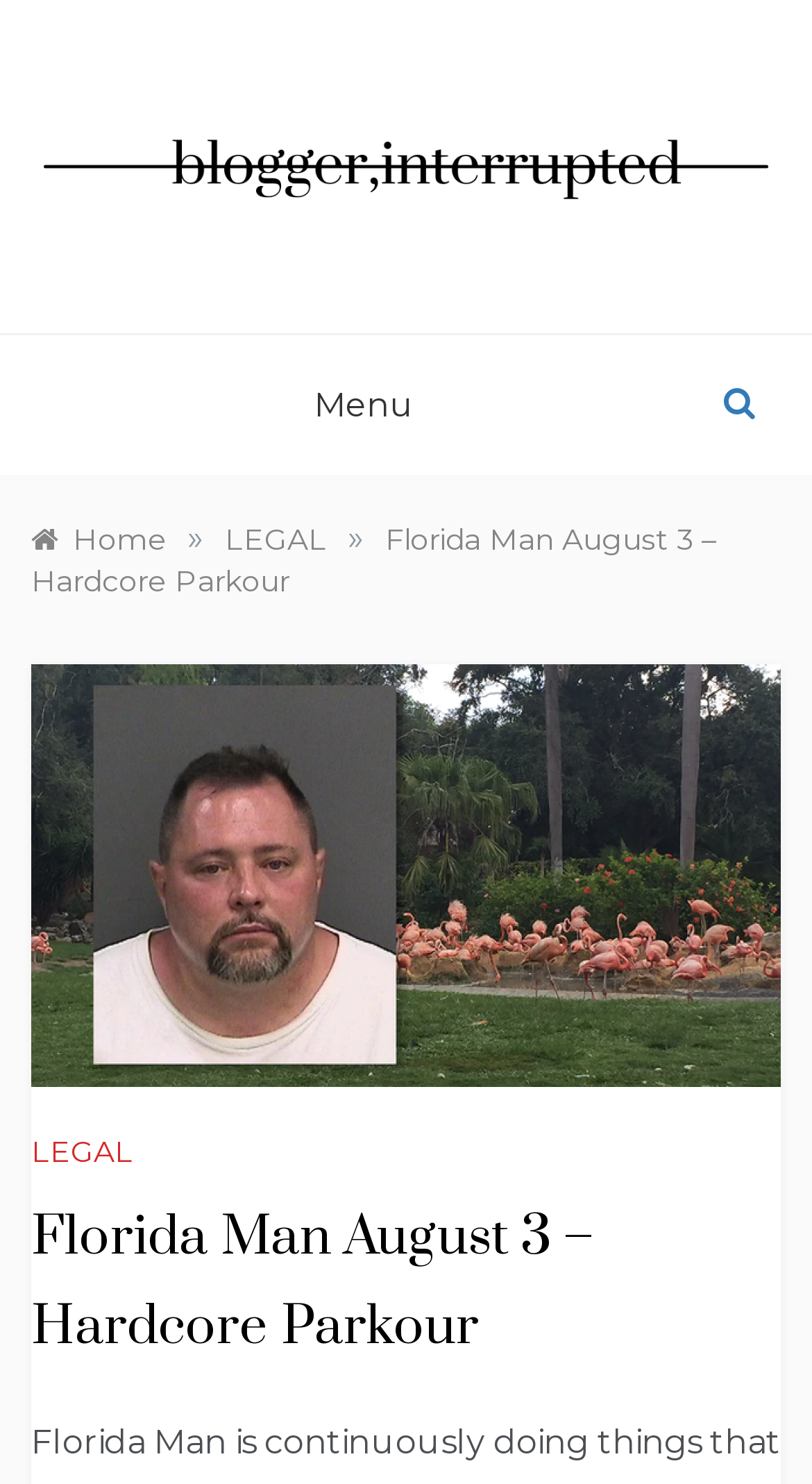Given the element description parent_node: BLOGGER, INTERRUPTED, specify the bounding box coordinates of the corresponding UI element in the format (top-left x, top-left y, bottom-right x, bottom-right y). All values must be between 0 and 1.

[0.038, 0.097, 0.962, 0.124]